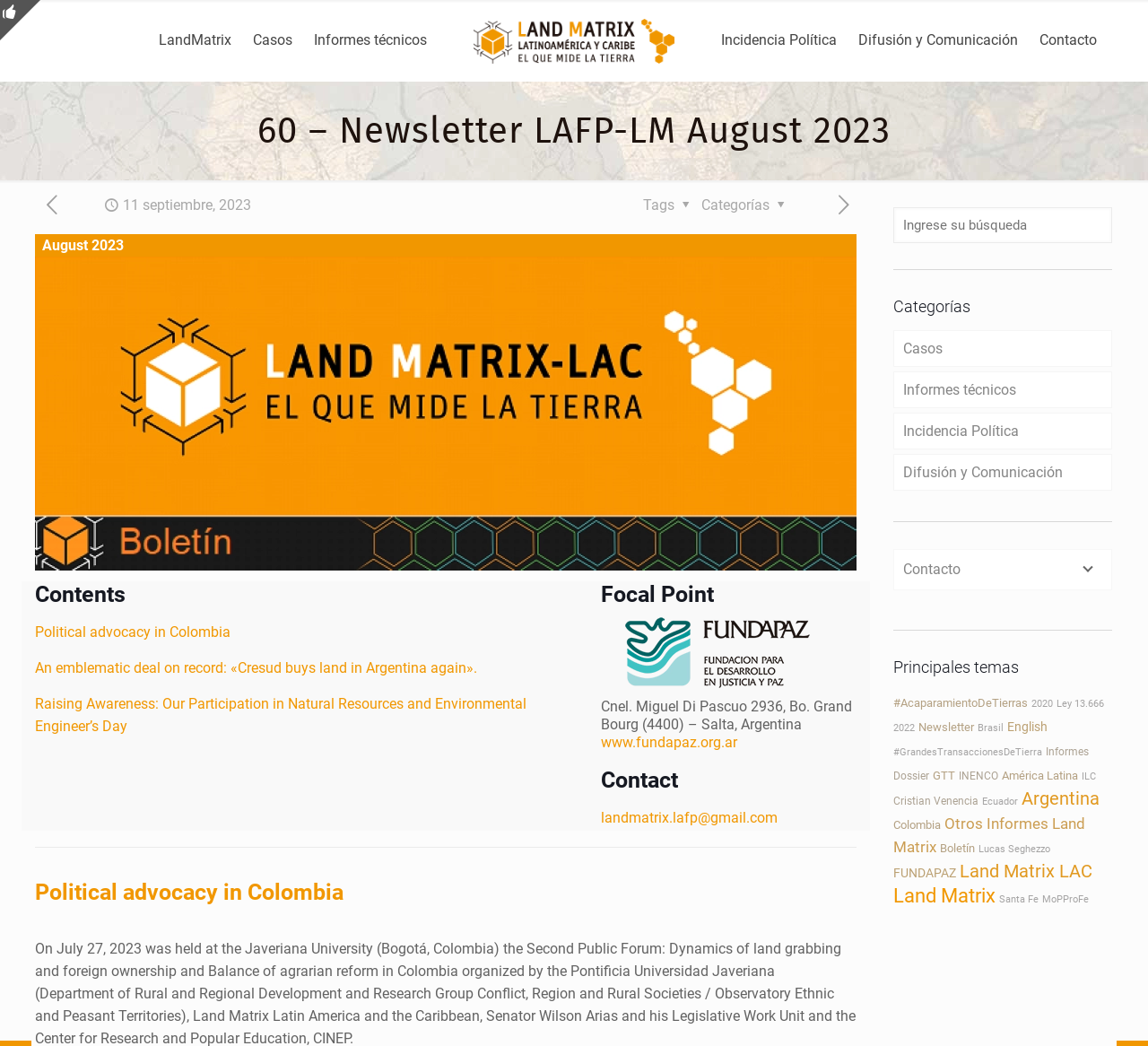Please predict the bounding box coordinates (top-left x, top-left y, bottom-right x, bottom-right y) for the UI element in the screenshot that fits the description: Difusión y Comunicación

[0.778, 0.434, 0.969, 0.469]